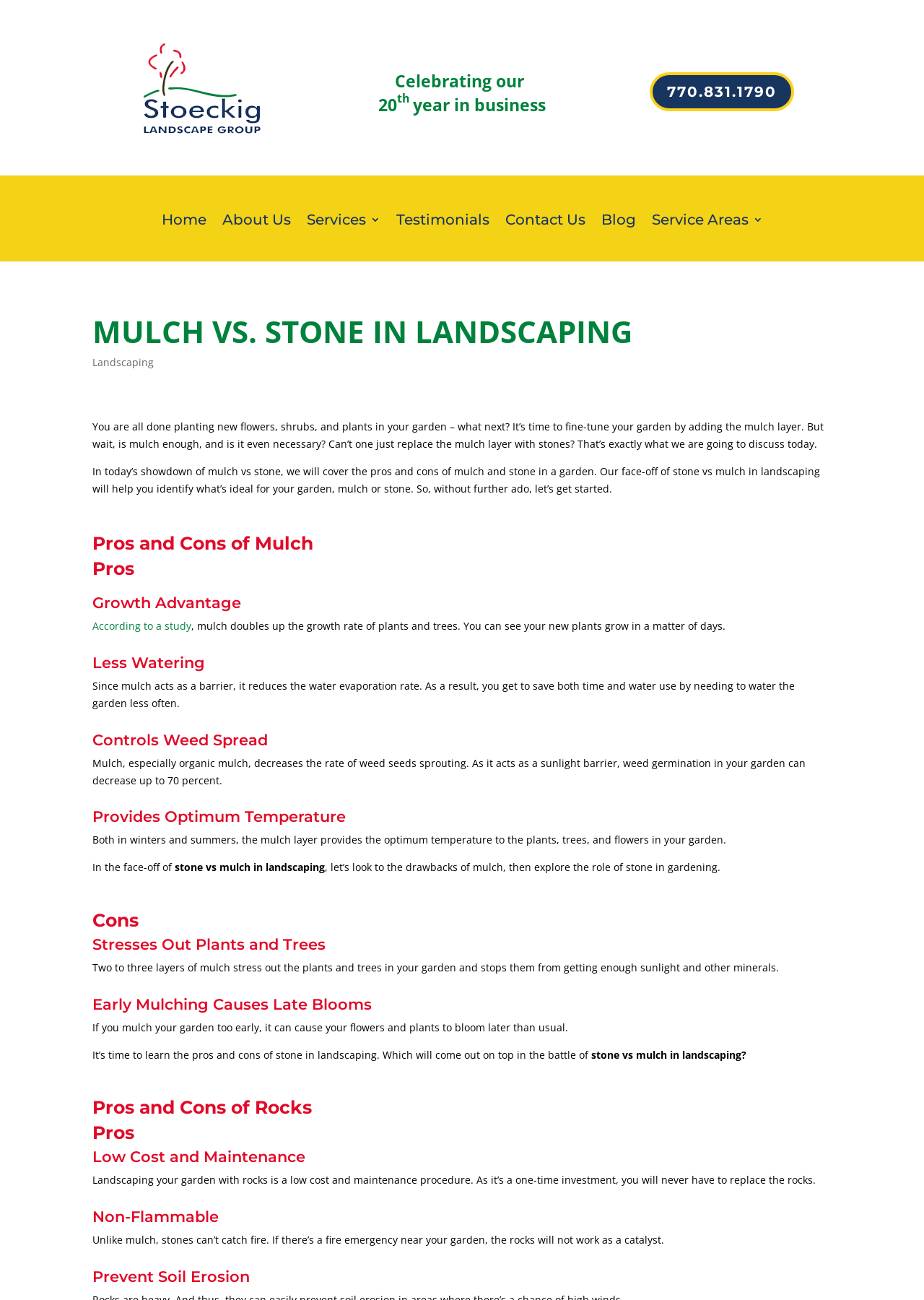Why is stone a low-maintenance option?
Provide a thorough and detailed answer to the question.

The article states that landscaping with rocks is a low-cost and maintenance procedure because it's a one-time investment, and you will never have to replace the rocks.